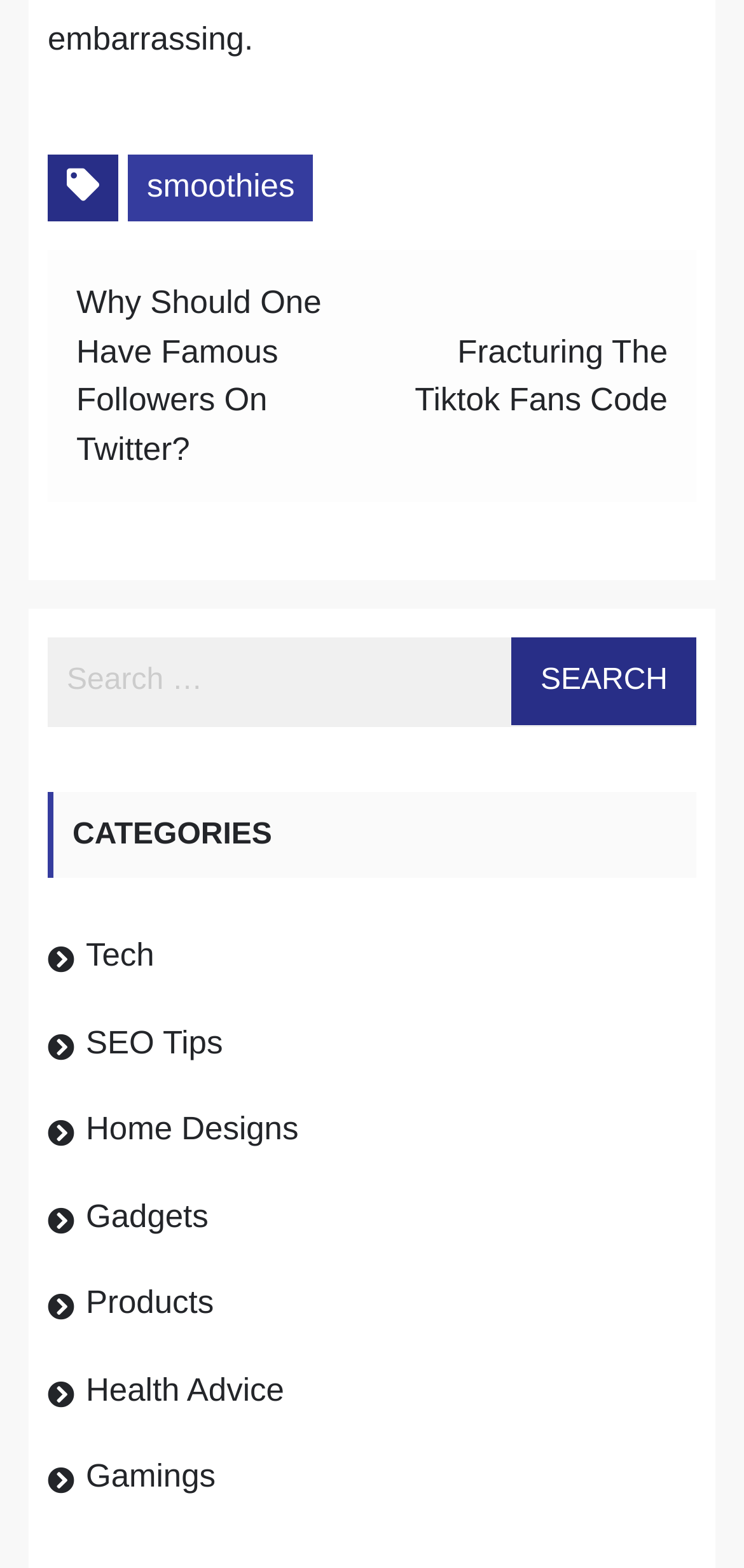Please specify the bounding box coordinates of the region to click in order to perform the following instruction: "read post about Twitter followers".

[0.103, 0.182, 0.432, 0.298]